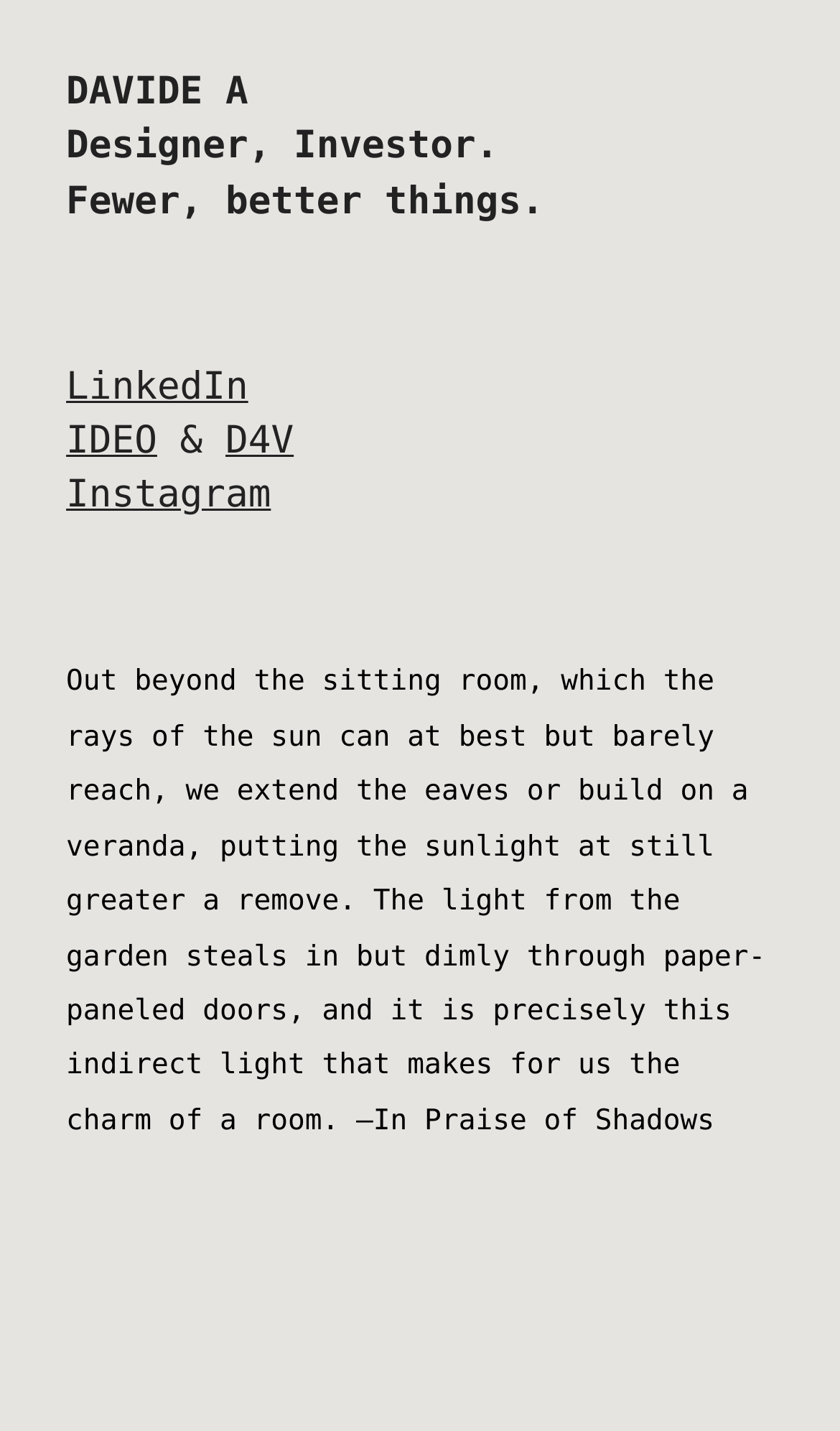What is the name of the person?
Based on the image, answer the question with a single word or brief phrase.

Davide A